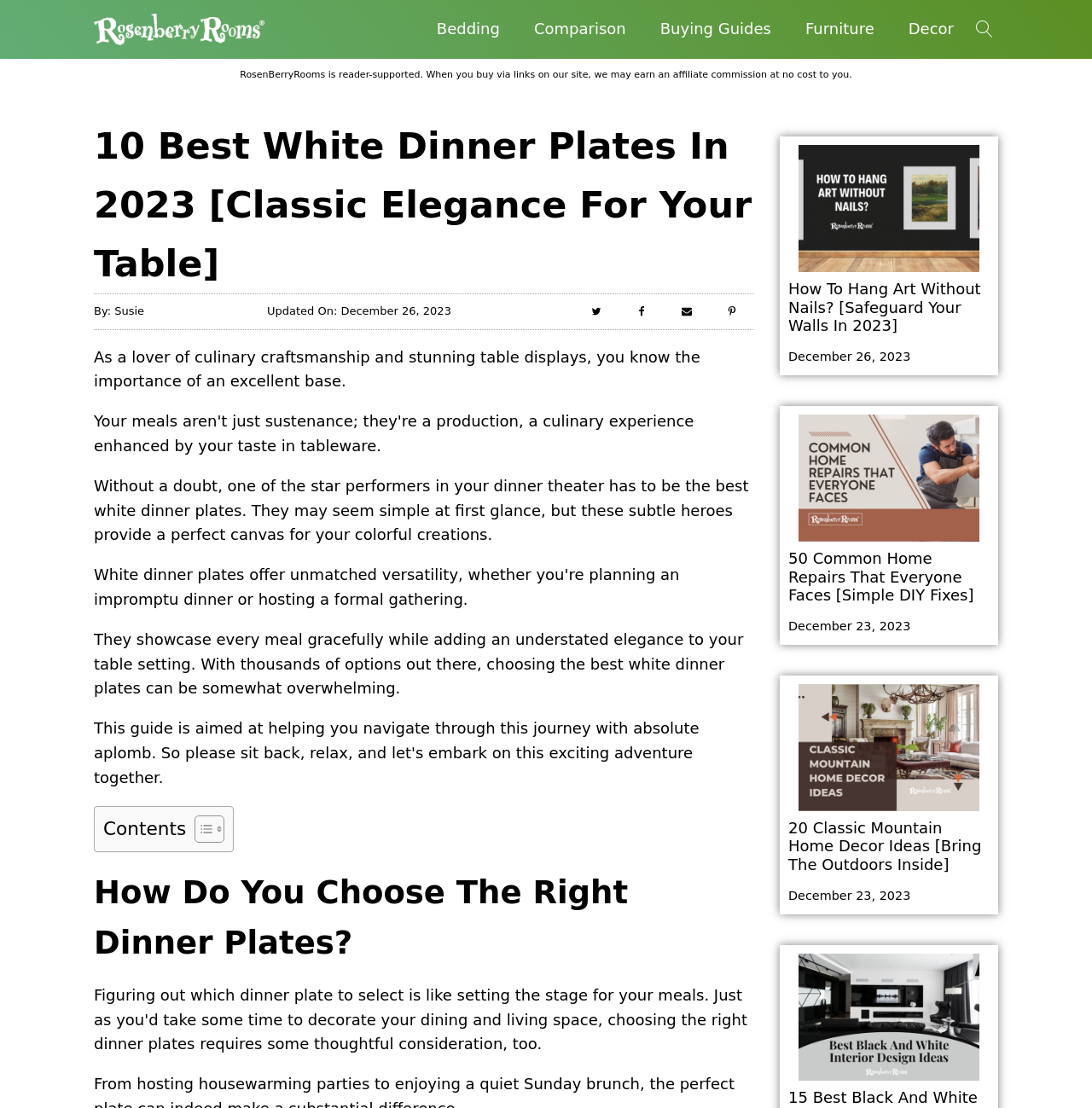Specify the bounding box coordinates of the area that needs to be clicked to achieve the following instruction: "Visit the Bedding page".

[0.384, 0.0, 0.473, 0.053]